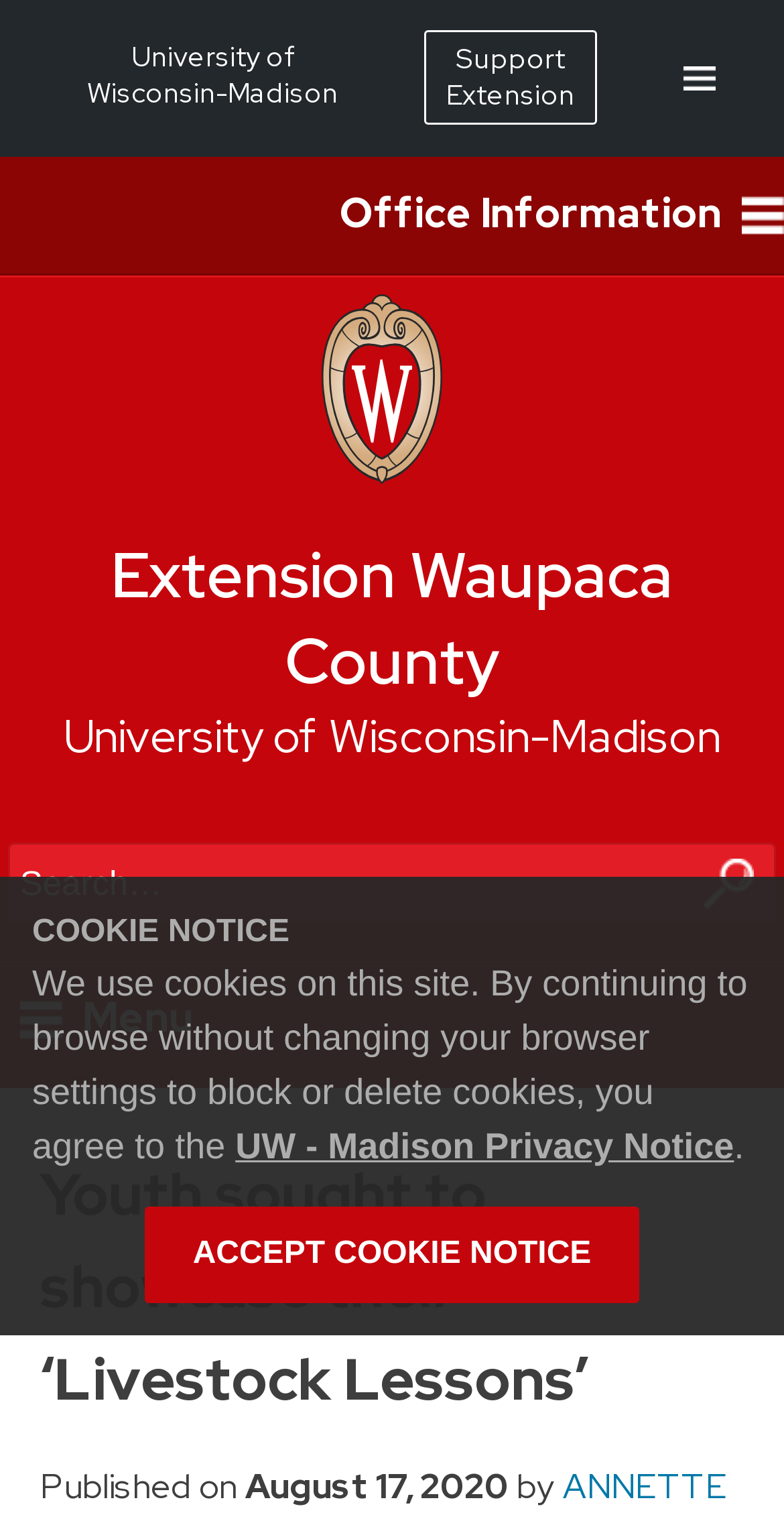How many links to University of Wisconsin-Madison are on the page?
Provide a short answer using one word or a brief phrase based on the image.

3